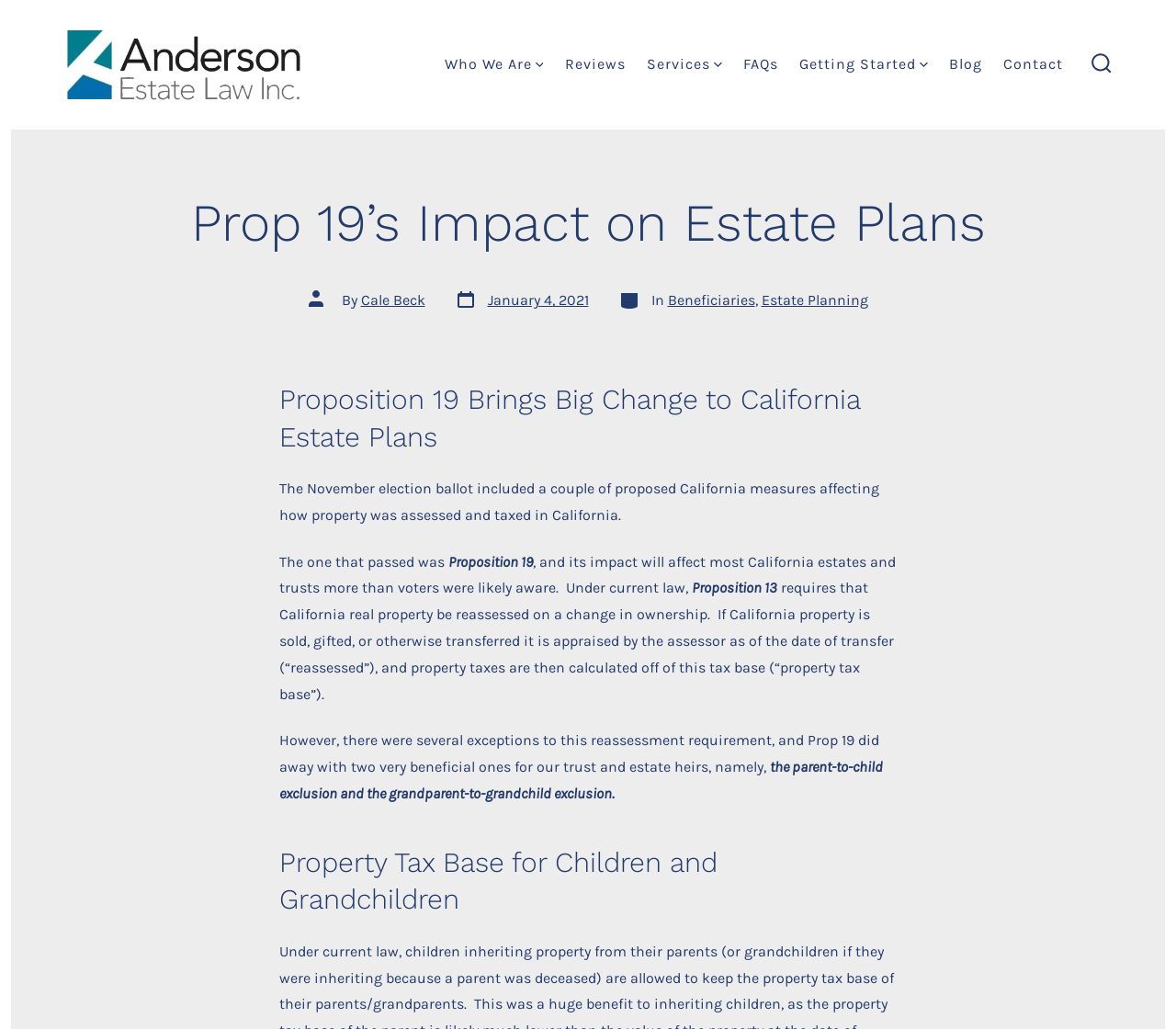Who is the author of the blog post?
Answer the question with just one word or phrase using the image.

Cale Beck